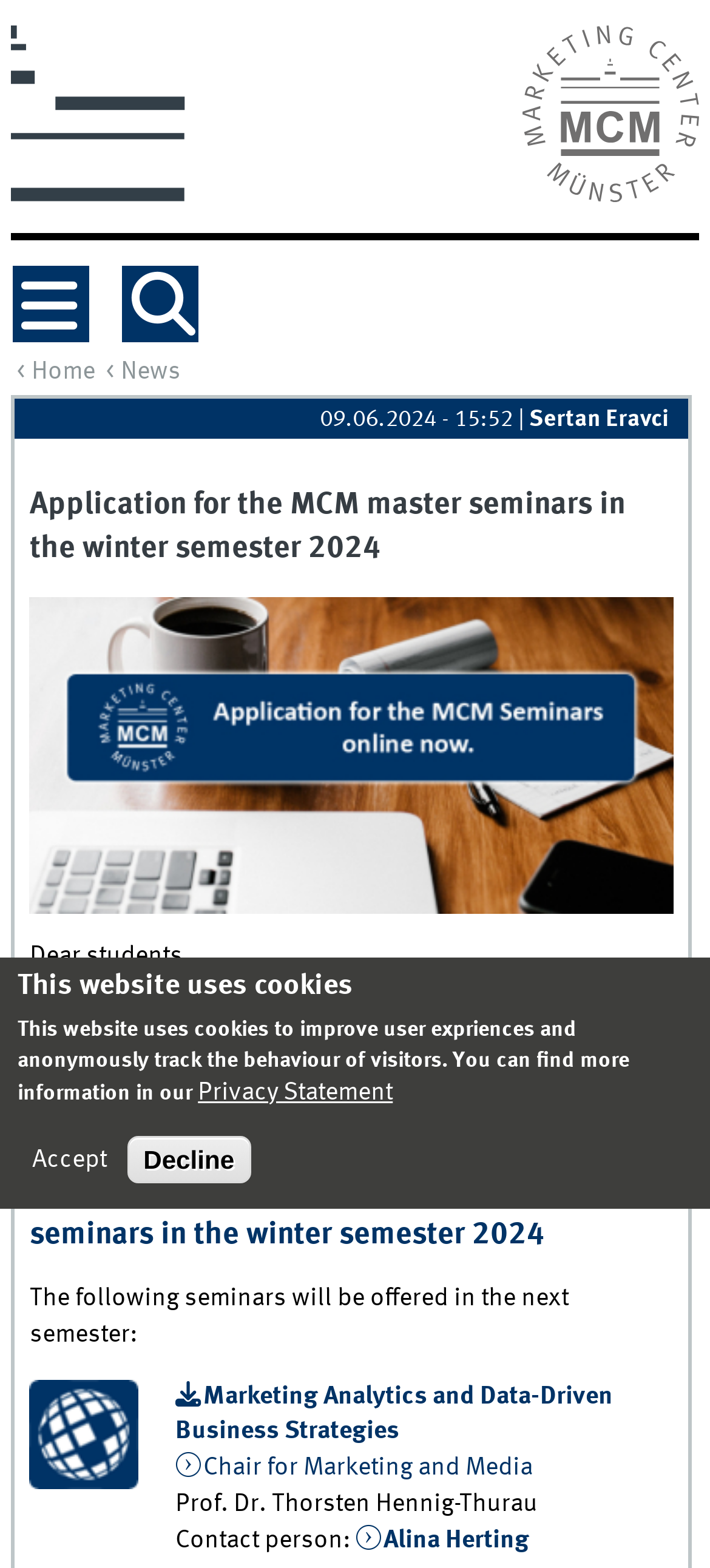Identify the bounding box coordinates of the clickable region to carry out the given instruction: "Go to University of Münster".

[0.016, 0.016, 0.273, 0.129]